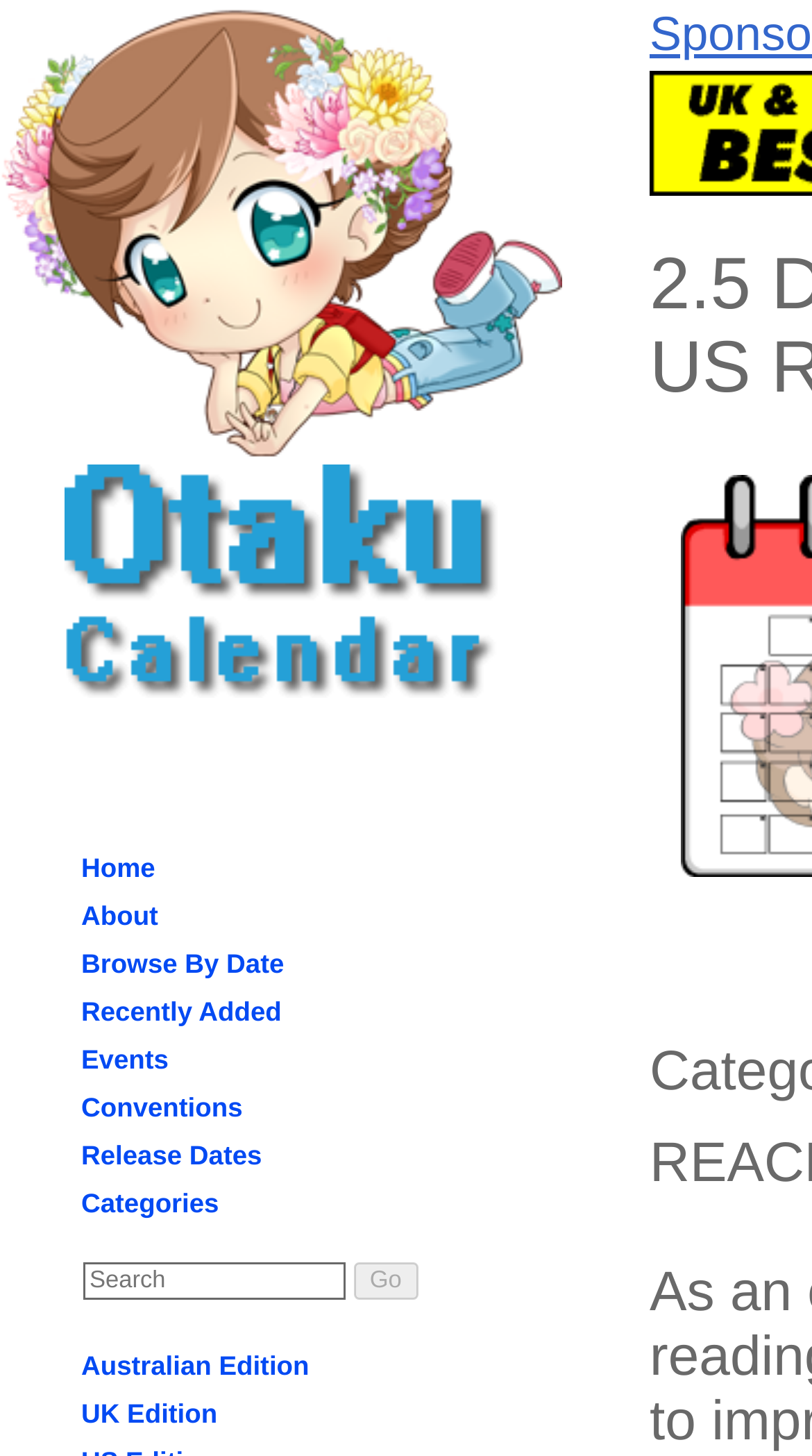Highlight the bounding box coordinates of the region I should click on to meet the following instruction: "view recently added releases".

[0.092, 0.68, 0.354, 0.71]